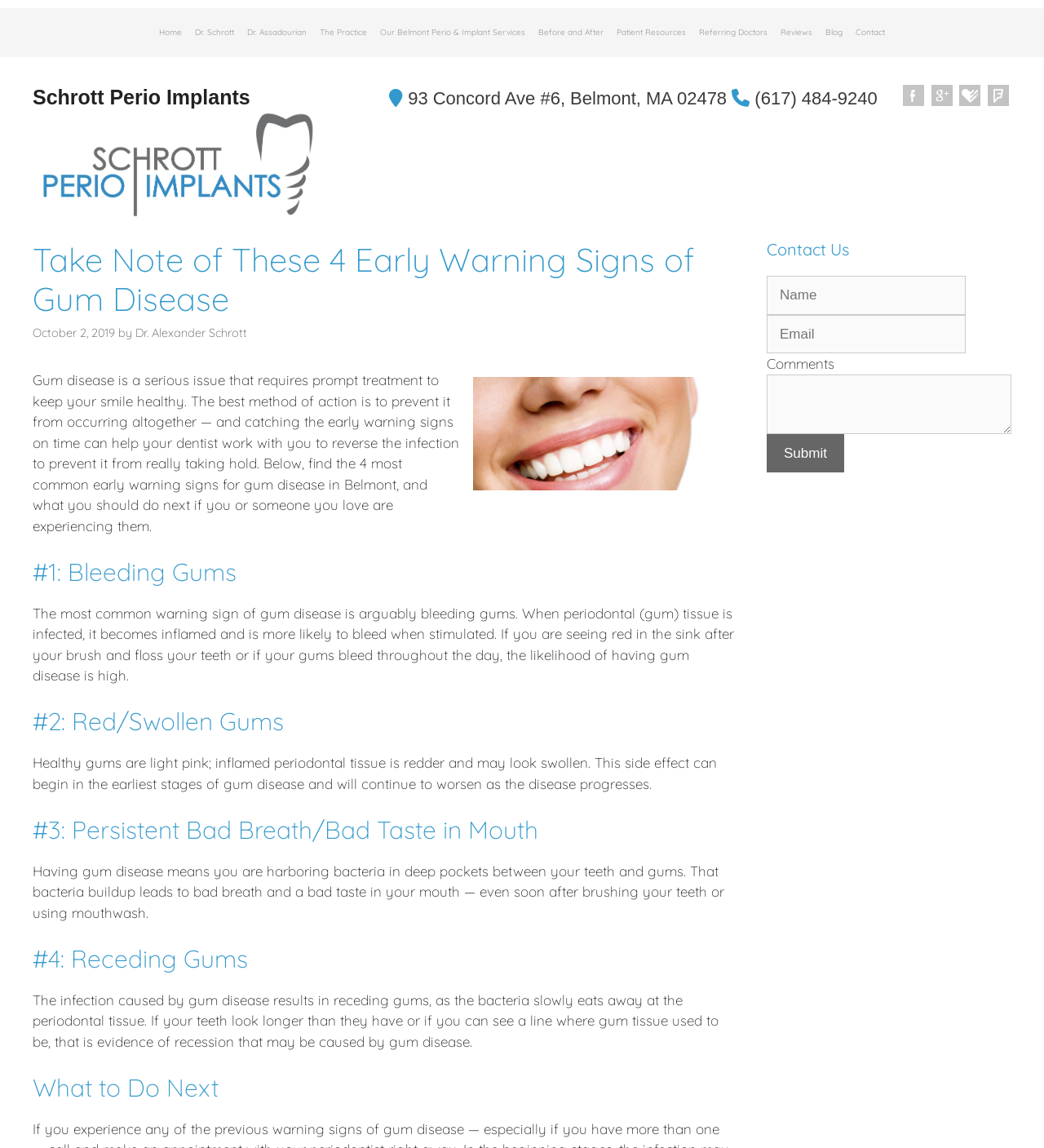Generate the text content of the main heading of the webpage.

Take Note of These 4 Early Warning Signs of Gum Disease